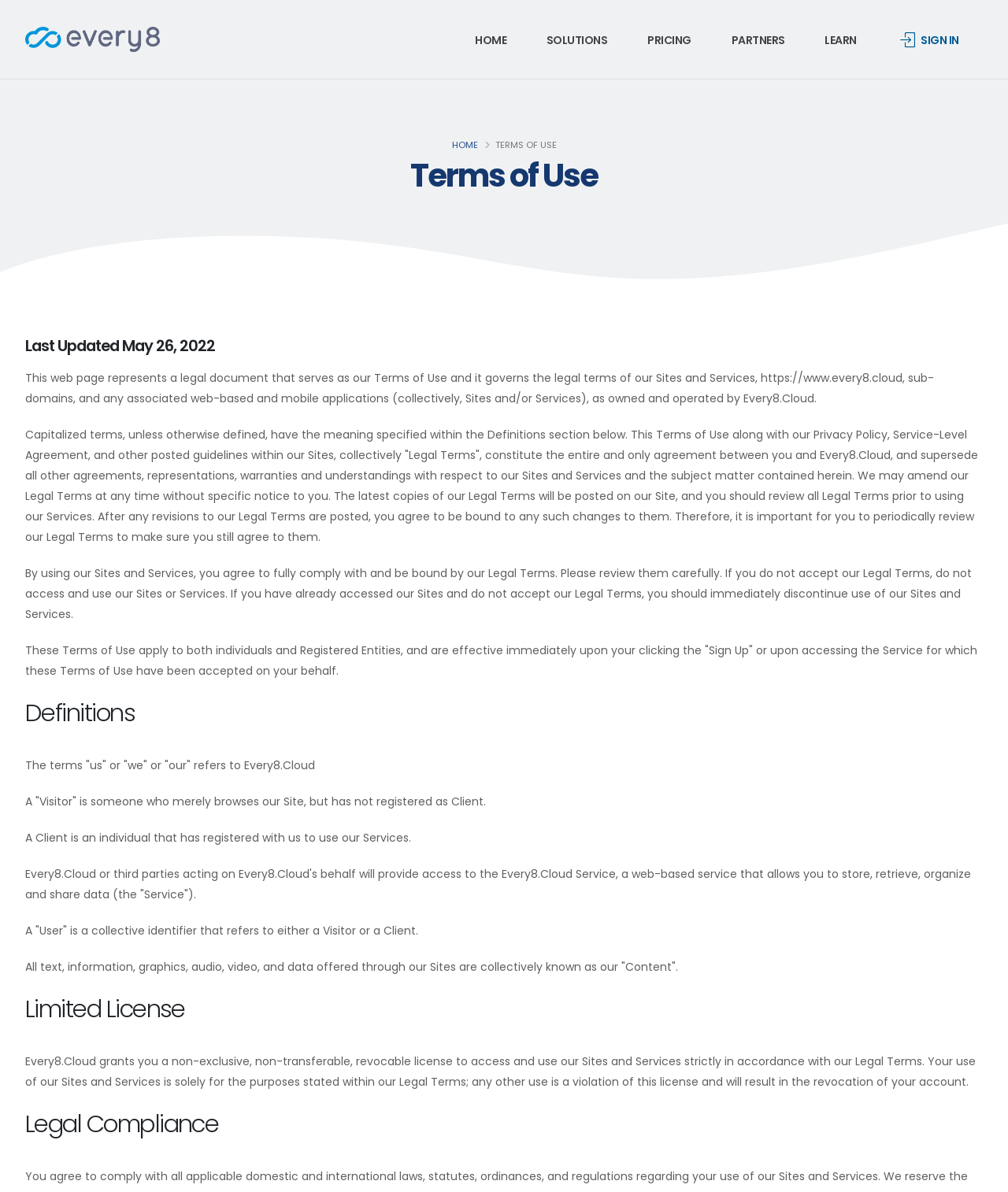Generate a thorough description of the webpage.

The webpage is titled "Terms of Use | Every8.Cloud Enterprise Grade Low-code Platform" and has a logo of Every8.Cloud at the top left corner. The top navigation bar contains six links: "HOME", "SOLUTIONS", "PRICING", "PARTNERS", "LEARN", and "SIGN IN" from left to right. Below the navigation bar, there is a heading "Terms of Use" followed by a subheading "Last Updated May 26, 2022".

The main content of the webpage is divided into several sections. The first section explains the purpose of the Terms of Use document, which governs the legal terms of the Every8.Cloud website and services. The text is presented in a block of paragraphs, with the first paragraph introducing the document's purpose and the subsequent paragraphs explaining the agreement between the user and Every8.Cloud.

The next section is titled "Definitions" and contains a list of definitions for terms used in the document, such as "us" or "we" or "our", "Visitor", "Client", "User", and "Content". Each definition is presented in a separate paragraph.

The following sections are titled "Limited License" and "Legal Compliance", respectively. These sections contain more paragraphs of text explaining the terms of use and legal compliance.

At the bottom right corner of the webpage, there is a link "Scroll To Top" that allows users to quickly navigate back to the top of the page.